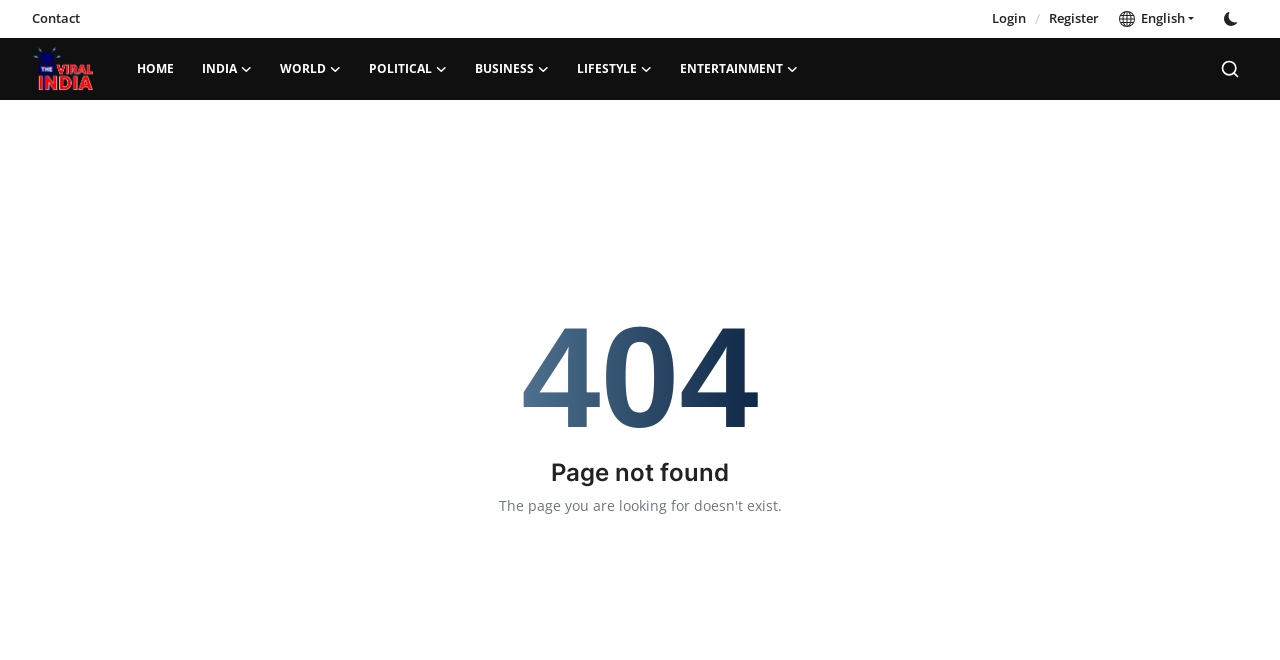Please locate the bounding box coordinates of the element that should be clicked to complete the given instruction: "Search for something".

[0.947, 0.077, 0.975, 0.131]